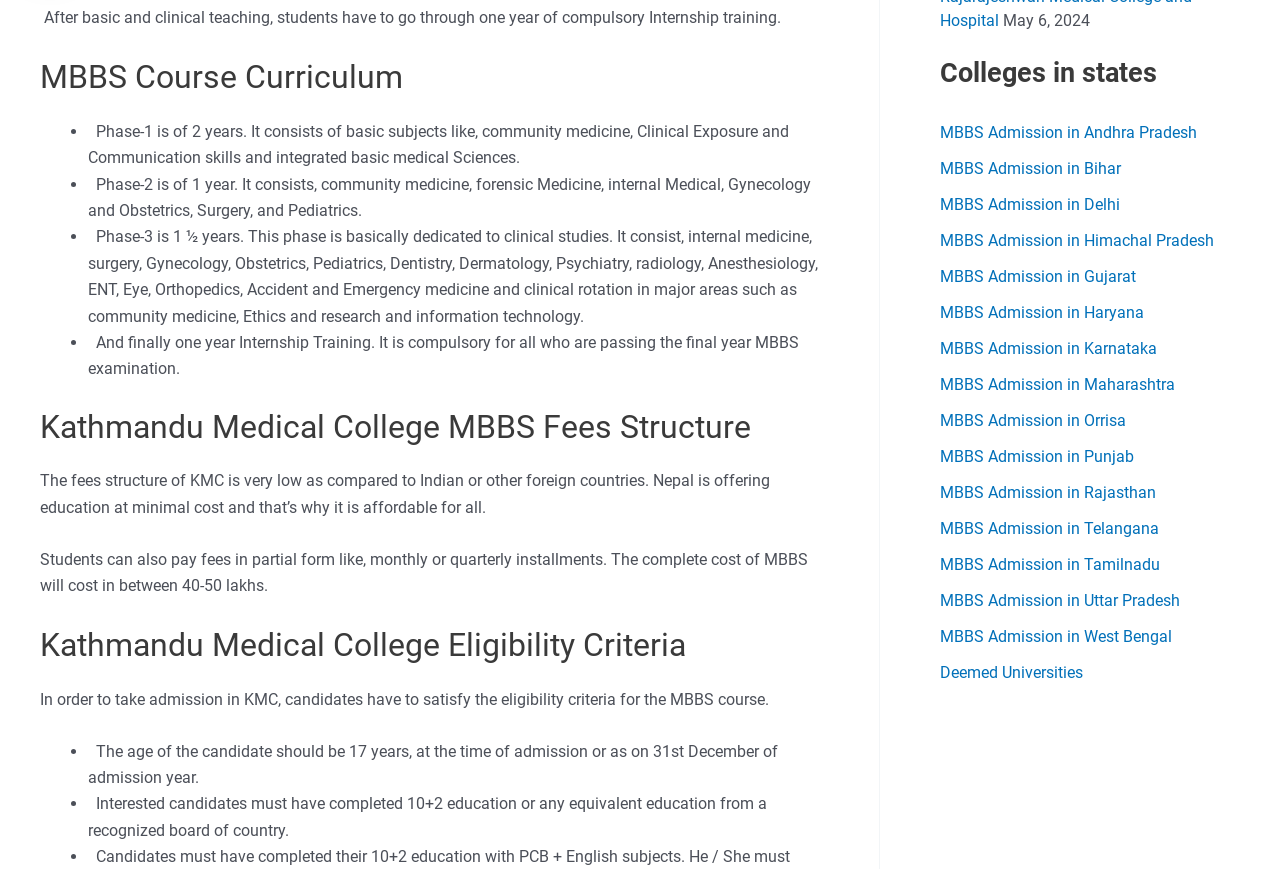Bounding box coordinates should be in the format (top-left x, top-left y, bottom-right x, bottom-right y) and all values should be floating point numbers between 0 and 1. Determine the bounding box coordinate for the UI element described as: MBBS Admission in Himachal Pradesh

[0.734, 0.266, 0.948, 0.288]